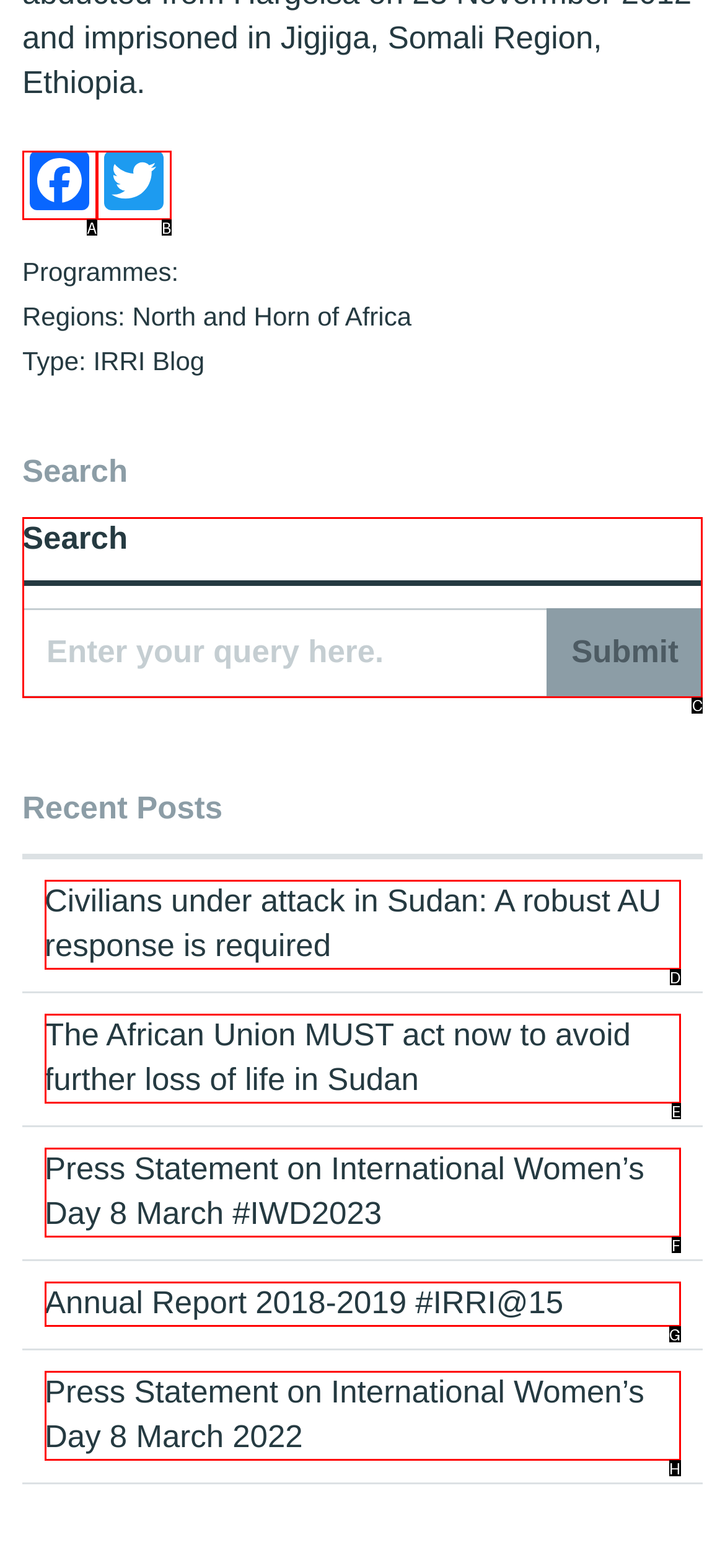Given the task: Click on the Directors link, indicate which boxed UI element should be clicked. Provide your answer using the letter associated with the correct choice.

None